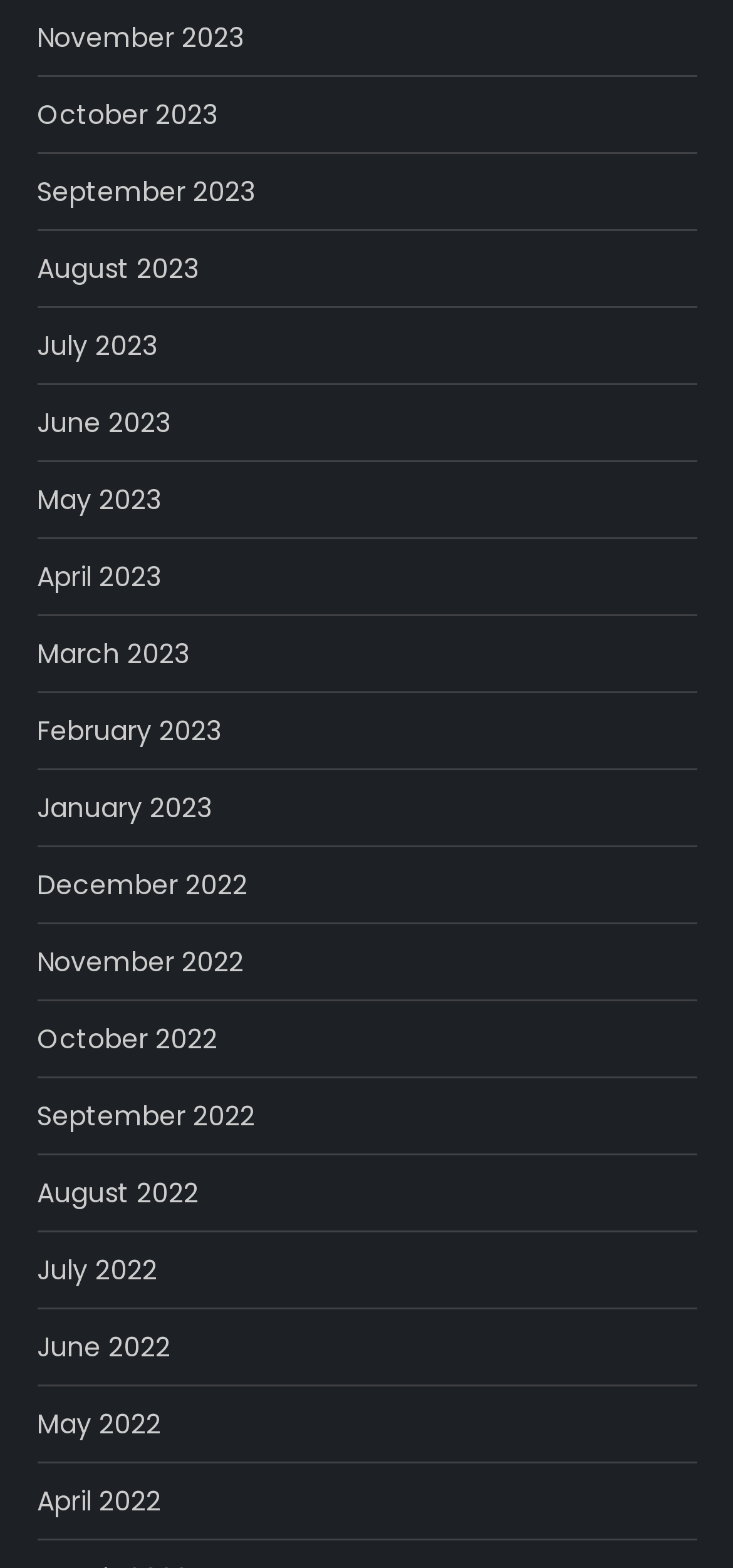Specify the bounding box coordinates of the region I need to click to perform the following instruction: "view November 2023". The coordinates must be four float numbers in the range of 0 to 1, i.e., [left, top, right, bottom].

[0.05, 0.008, 0.332, 0.04]